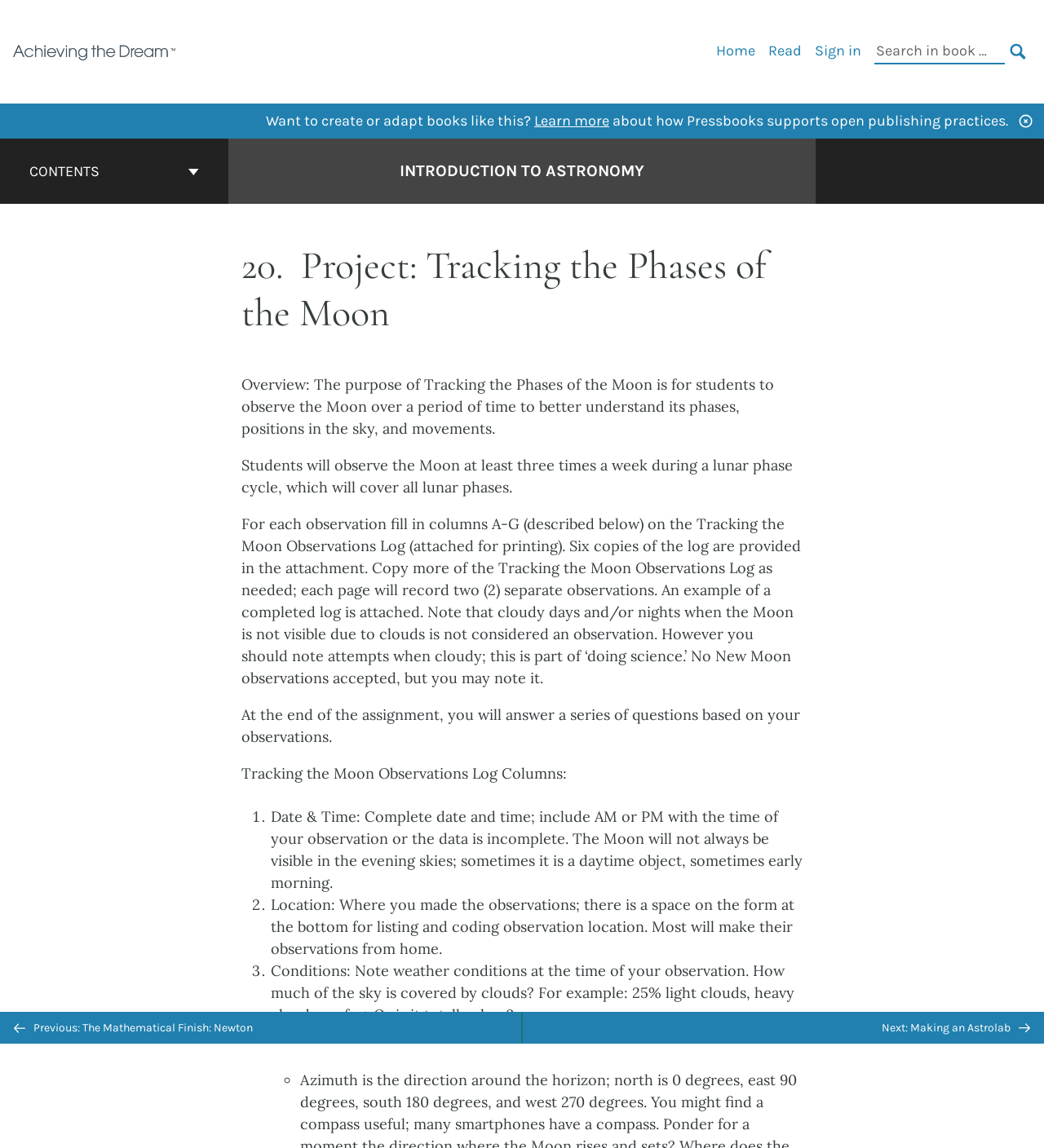Locate the bounding box coordinates of the region to be clicked to comply with the following instruction: "Go to previous page: The Mathematical Finish: Newton". The coordinates must be four float numbers between 0 and 1, in the form [left, top, right, bottom].

[0.0, 0.881, 0.5, 0.909]